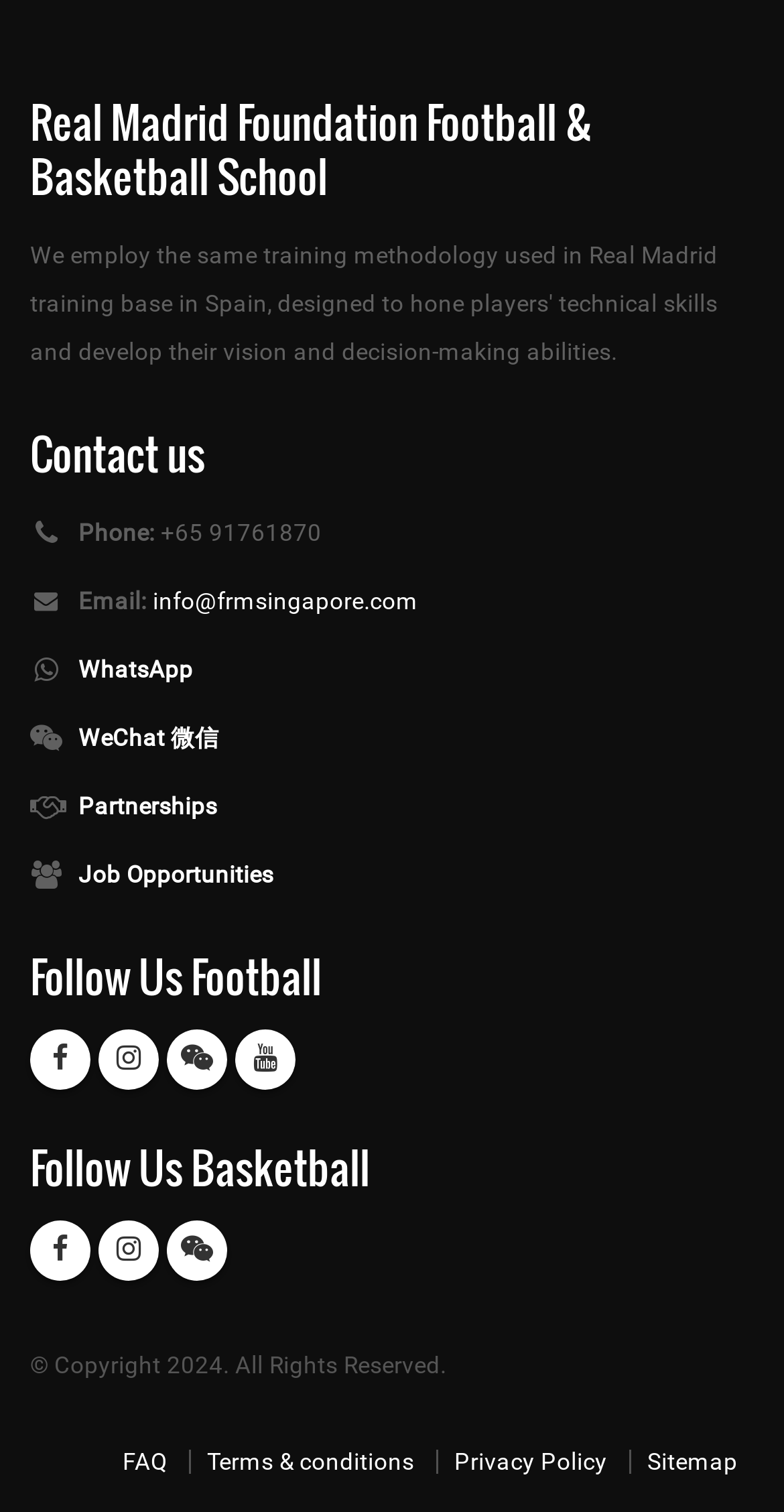Provide a short, one-word or phrase answer to the question below:
What is the copyright year mentioned at the bottom of the page?

2024